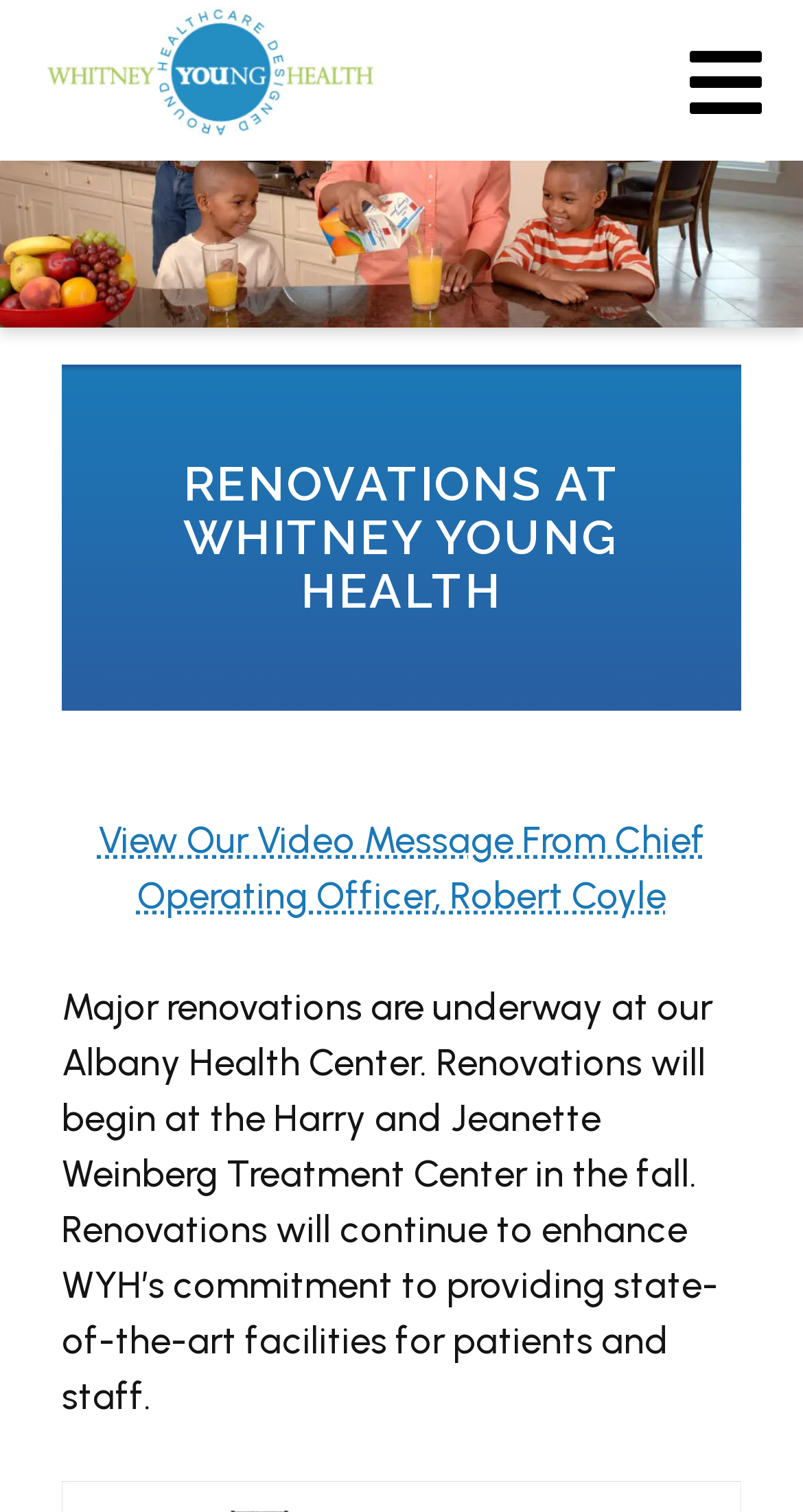Who is the Chief Operating Officer mentioned in the webpage?
Based on the image, provide a one-word or brief-phrase response.

Robert Coyle